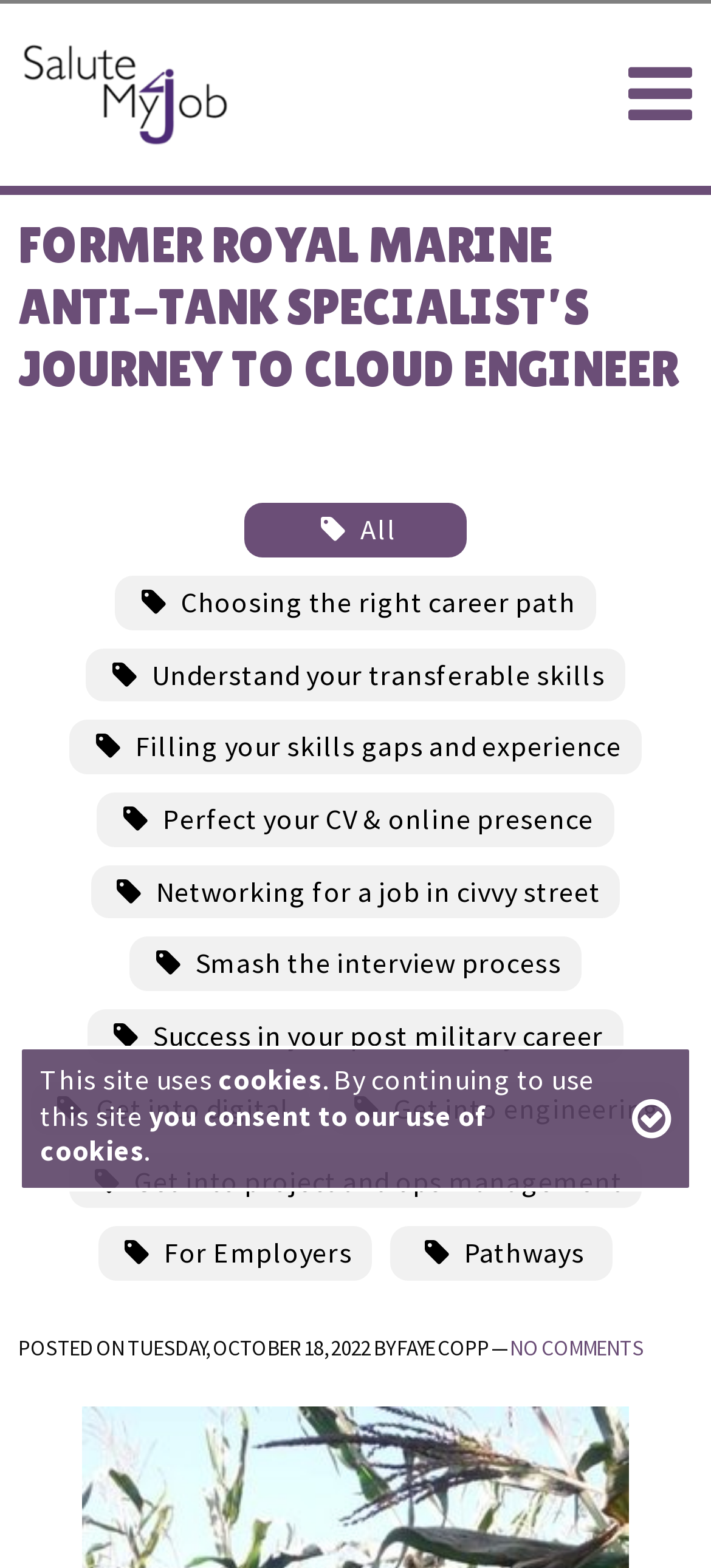Indicate the bounding box coordinates of the element that needs to be clicked to satisfy the following instruction: "Click the SaluteMyJob logo". The coordinates should be four float numbers between 0 and 1, i.e., [left, top, right, bottom].

[0.026, 0.026, 0.328, 0.095]